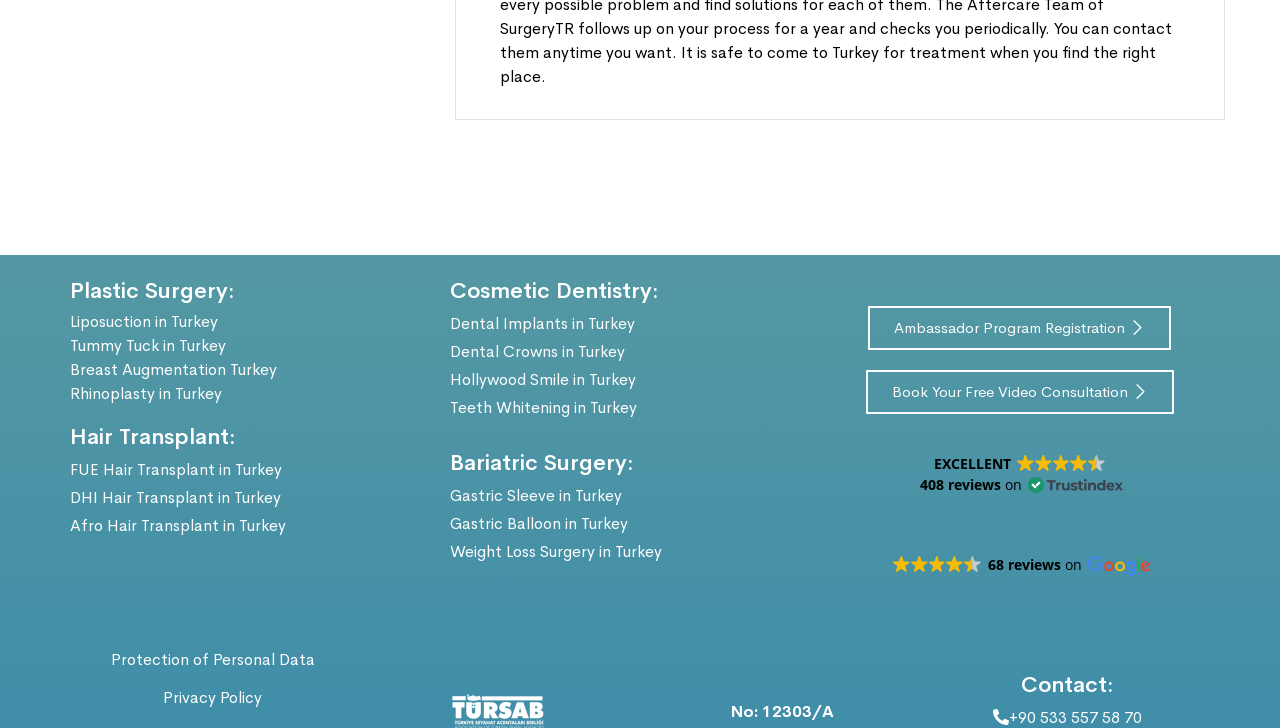Bounding box coordinates should be provided in the format (top-left x, top-left y, bottom-right x, bottom-right y) with all values between 0 and 1. Identify the bounding box for this UI element: Privacy Policy

[0.127, 0.944, 0.205, 0.973]